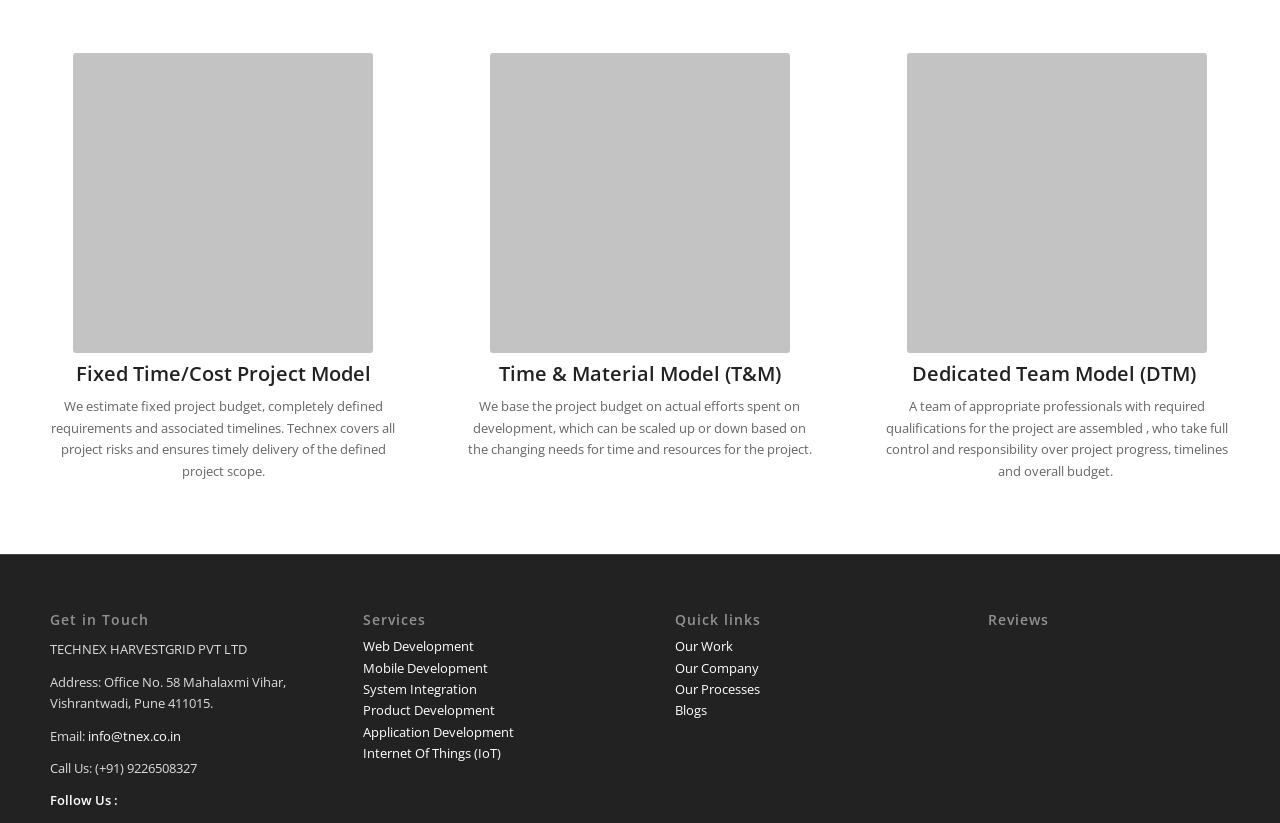Determine the bounding box coordinates for the UI element with the following description: "Internet Of Things (IoT)". The coordinates should be four float numbers between 0 and 1, represented as [left, top, right, bottom].

[0.283, 0.904, 0.391, 0.926]